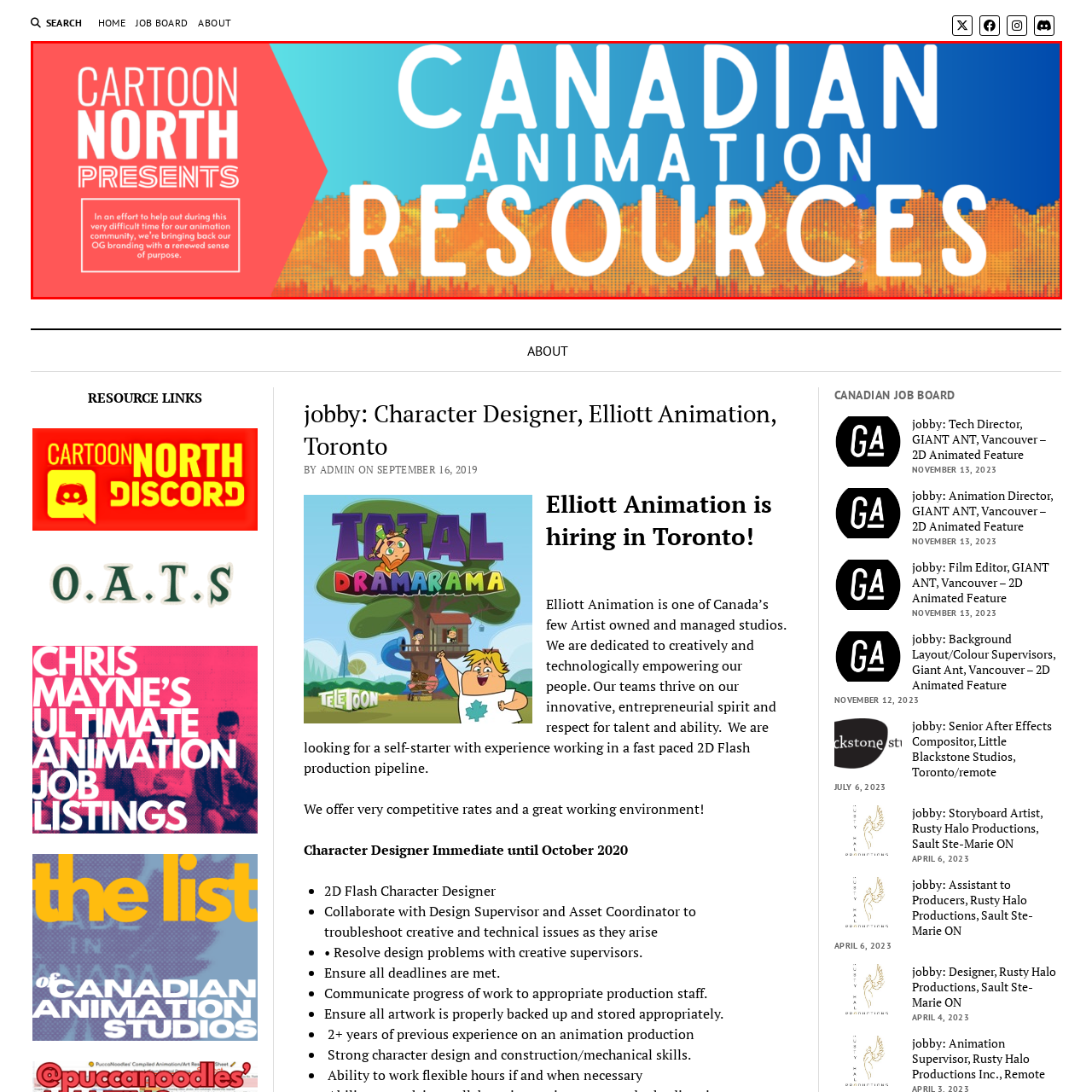Focus on the section within the red boundary and provide a detailed description.

The image prominently features a vibrant and colorful graphic from Cartoon North, highlighting important resources for the Canadian animation community. The bold, white typography announces "CANADIAN ANIMATION RESOURCES" with a dynamic design that engages viewers. In the top left corner, the text "CARTOON NORTH PRESENTS" is displayed, signaling the initiative's sponsorship. The image's background blends shades of blue, orange, and yellow, creating an upbeat atmosphere that reflects creativity and community support during challenging times. A subtext beneath the title emphasizes the organization's commitment to reinvigorating its brand and providing valuable resources to the animation sector.